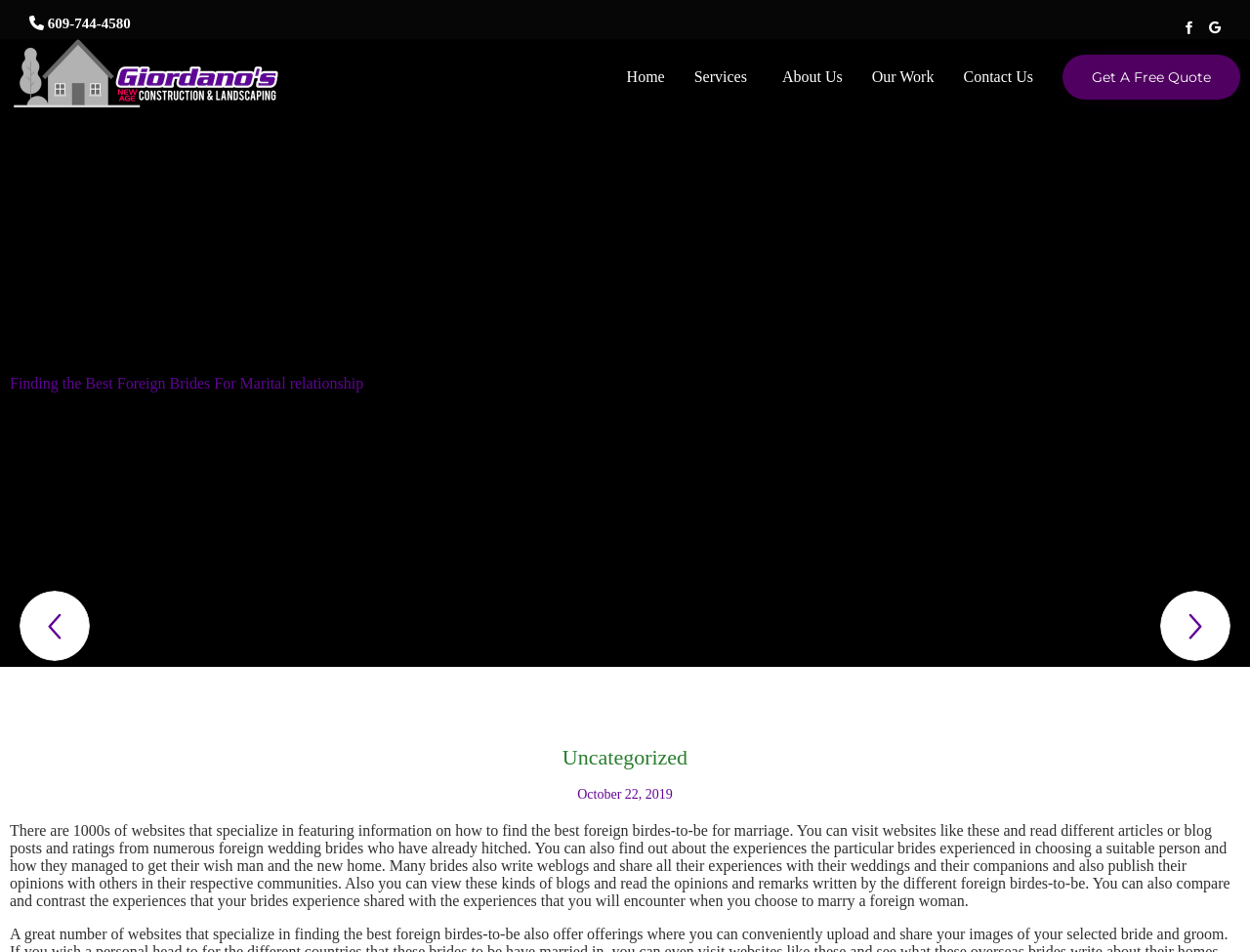Answer briefly with one word or phrase:
What type of content can be found on this website?

Articles, blogs, and reviews